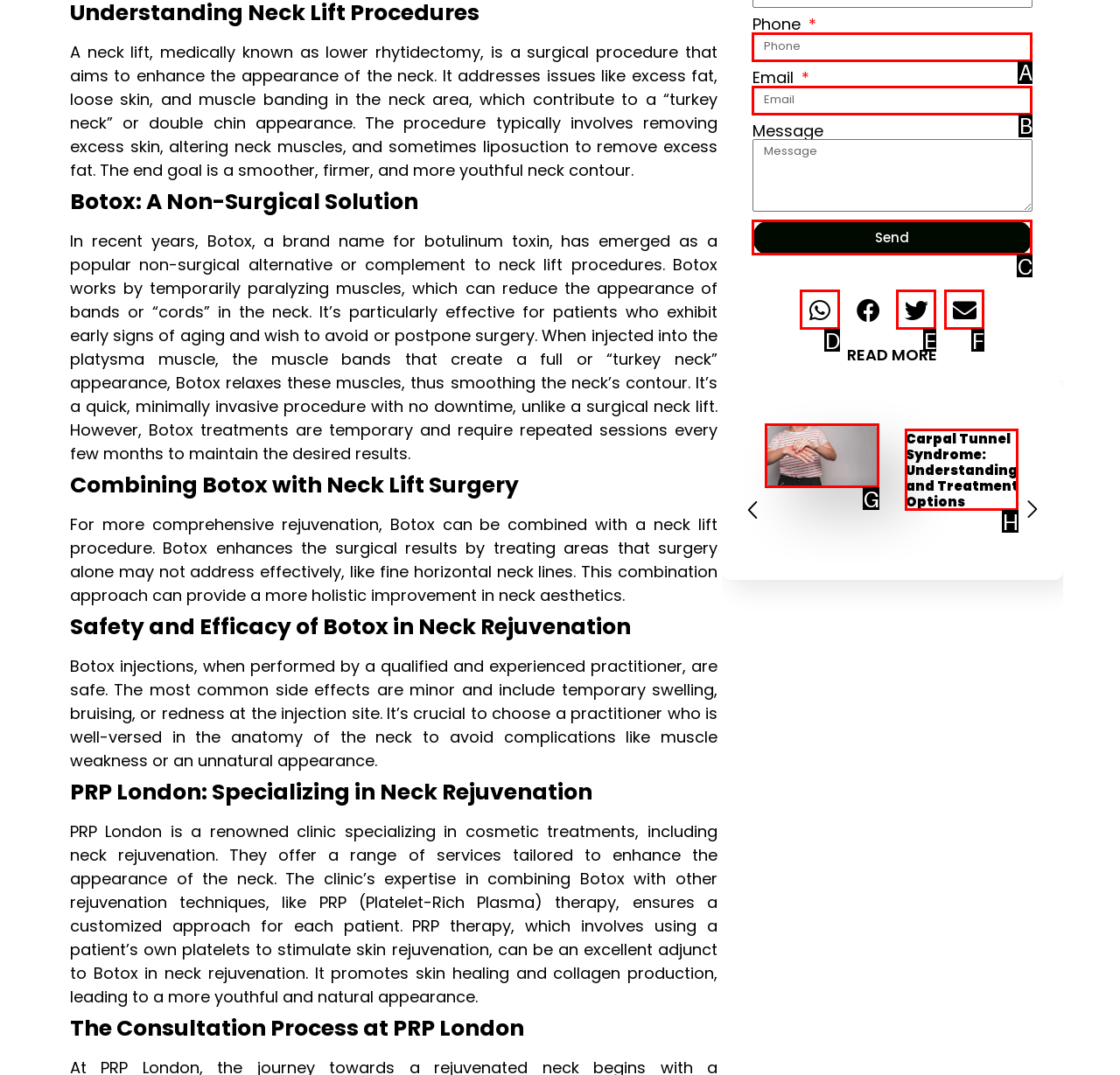Determine which HTML element corresponds to the description: Send. Provide the letter of the correct option.

C